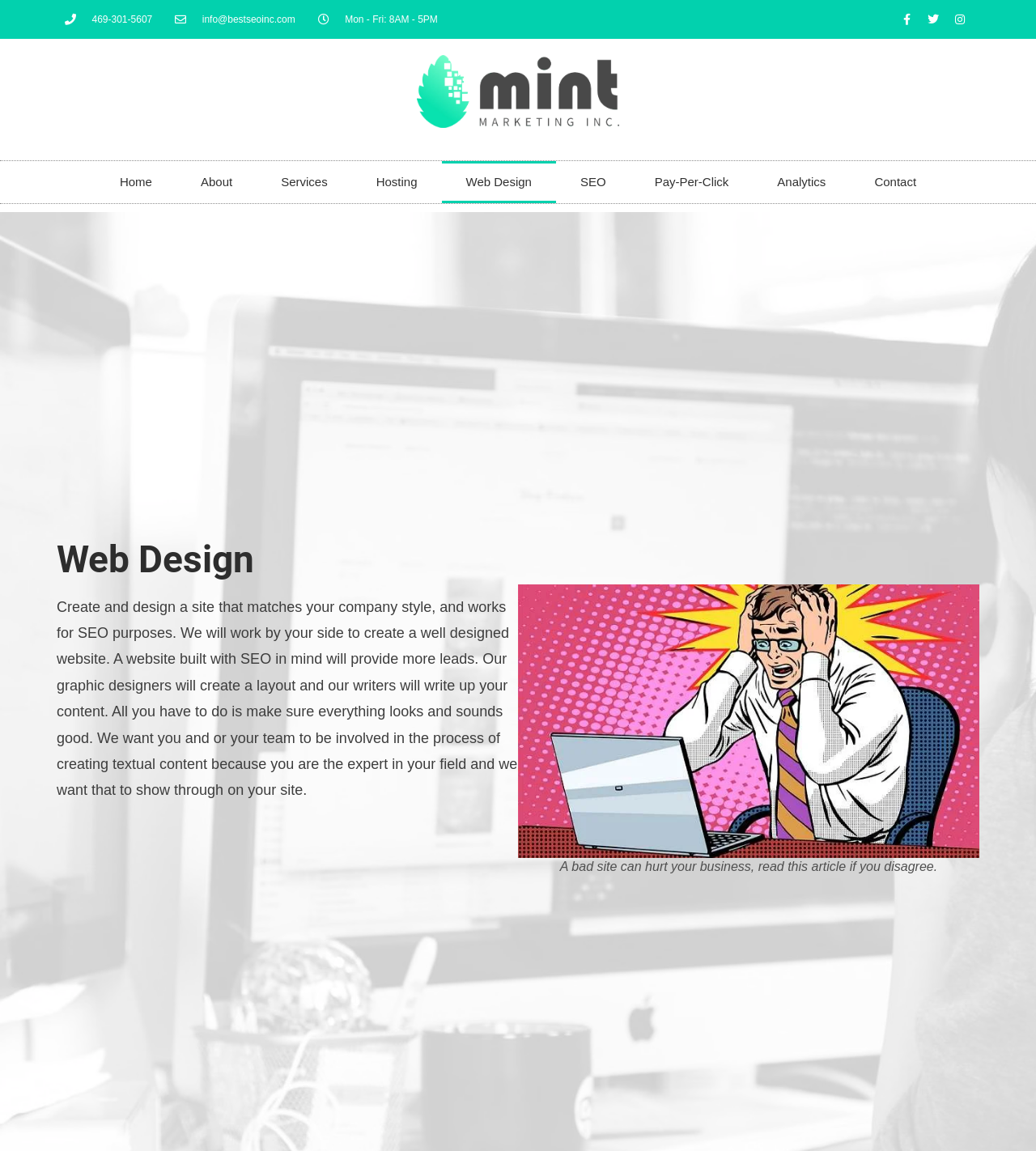What is the topic of the article mentioned in the figure?
Can you provide an in-depth and detailed response to the question?

I found the topic of the article by looking at the Figcaption element with the text 'A bad site can hurt your business, read this article if you disagree.' which is located inside the figure element.